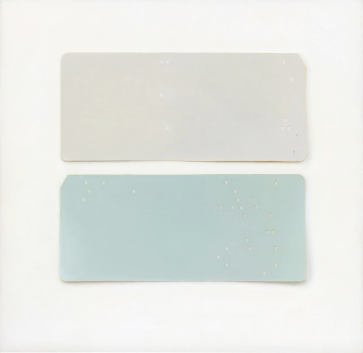With reference to the screenshot, provide a detailed response to the question below:
What is the background color of the image?

The caption explicitly states that the two pieces of paper are positioned against a plain white background, which indicates that the background color of the image is white.